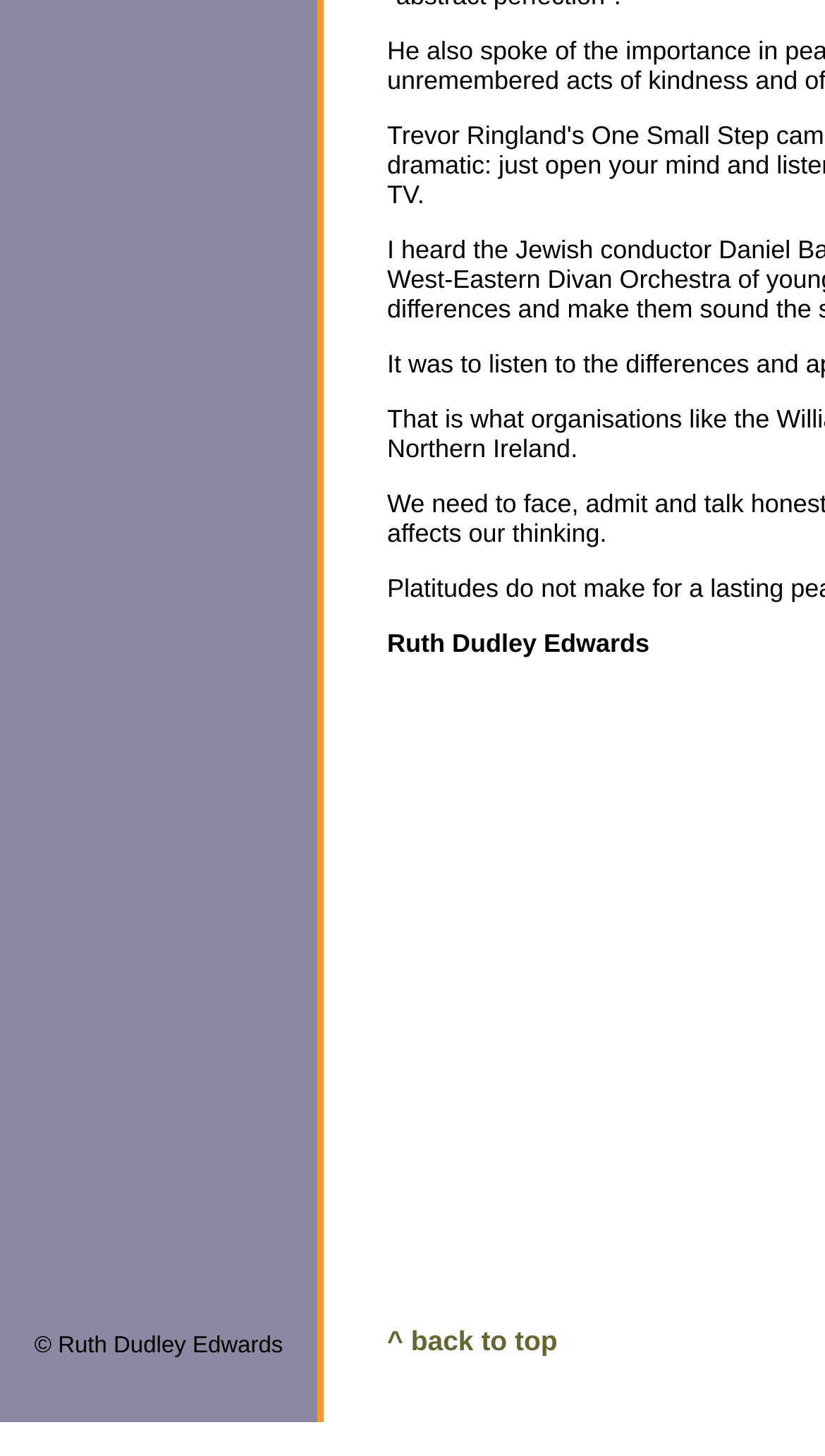What is the purpose of the link at the bottom?
From the image, provide a succinct answer in one word or a short phrase.

To go back to the top